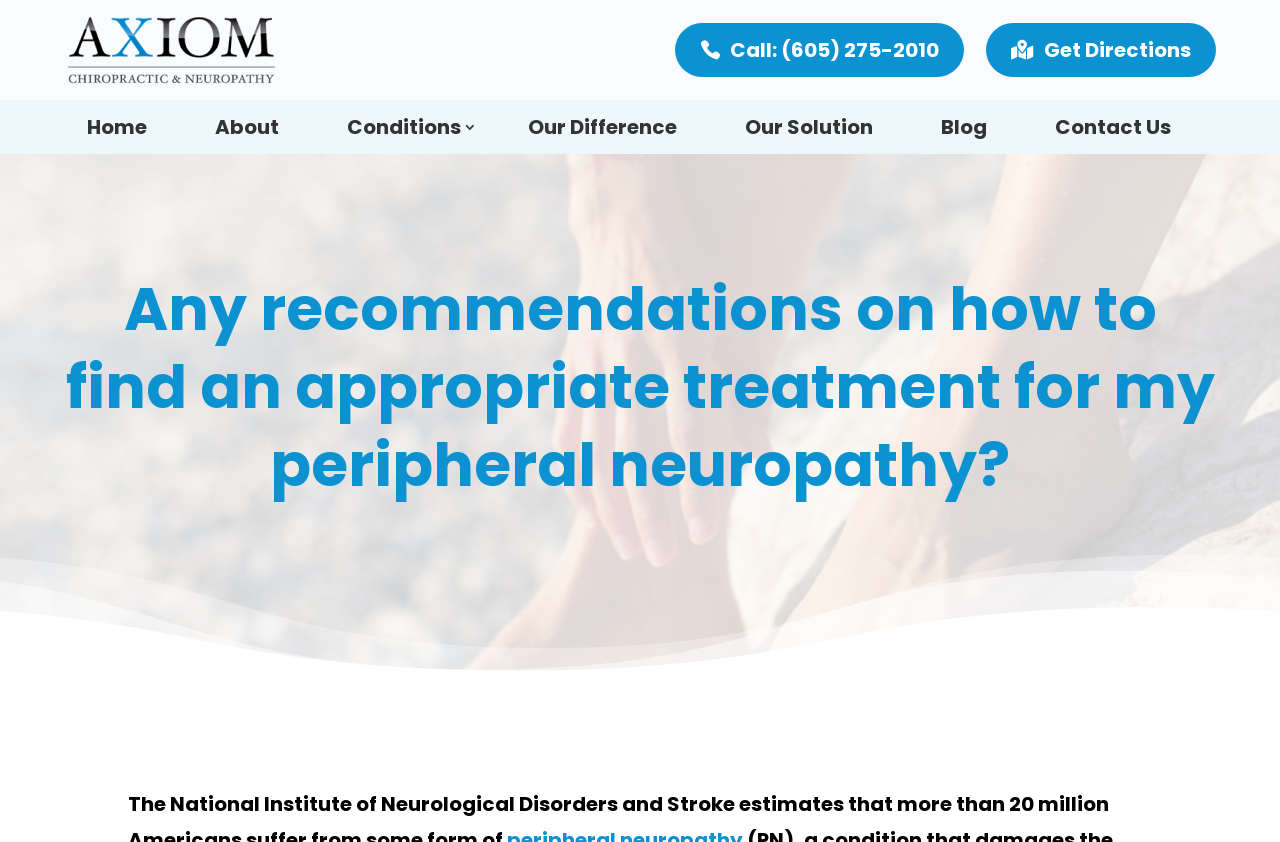Generate the text of the webpage's primary heading.

Any recommendations on how to find an appropriate treatment for my peripheral neuropathy?